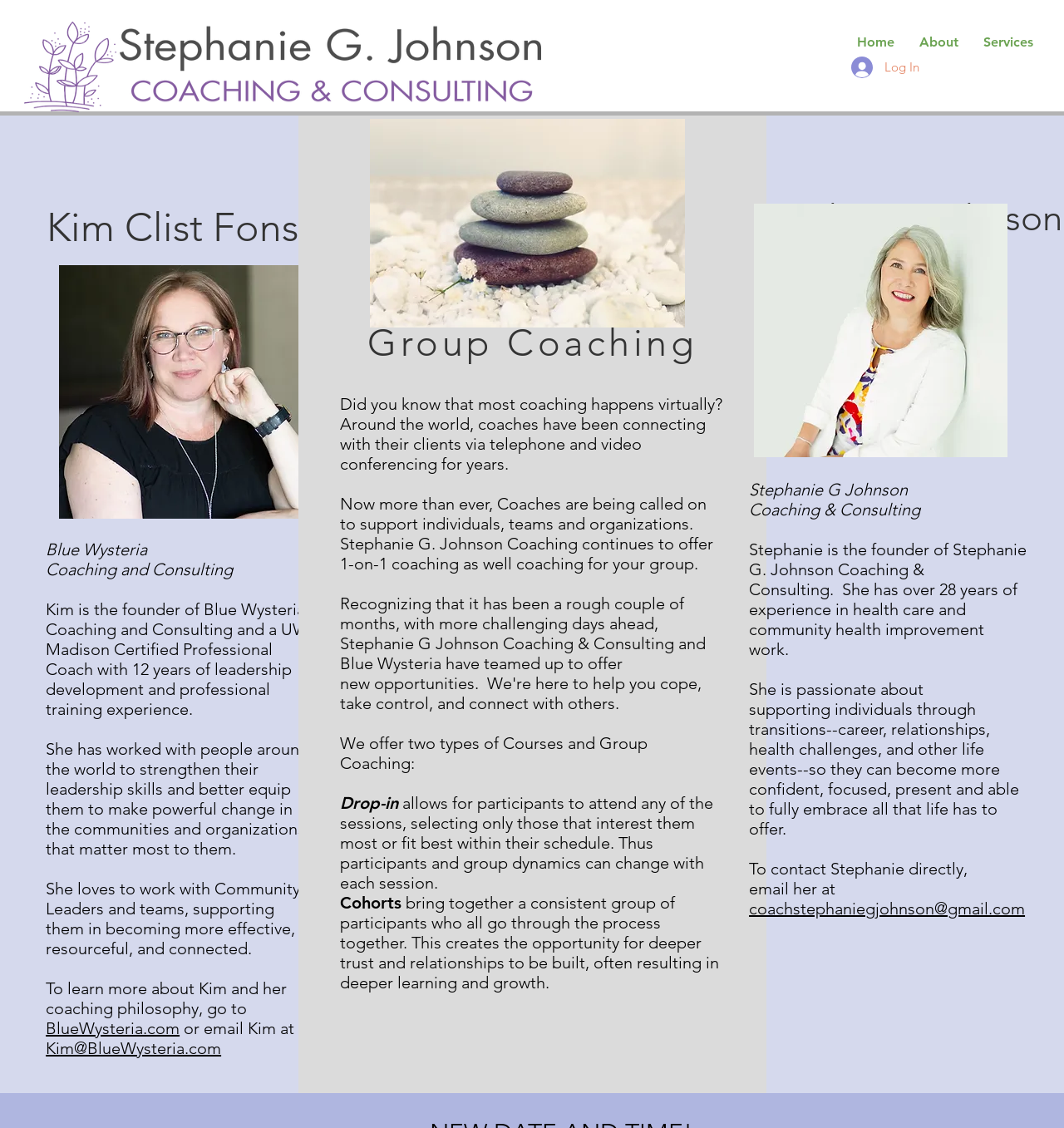Provide a short answer to the following question with just one word or phrase: What is the name of the founder of Blue Wysteria Coaching and Consulting?

Kim